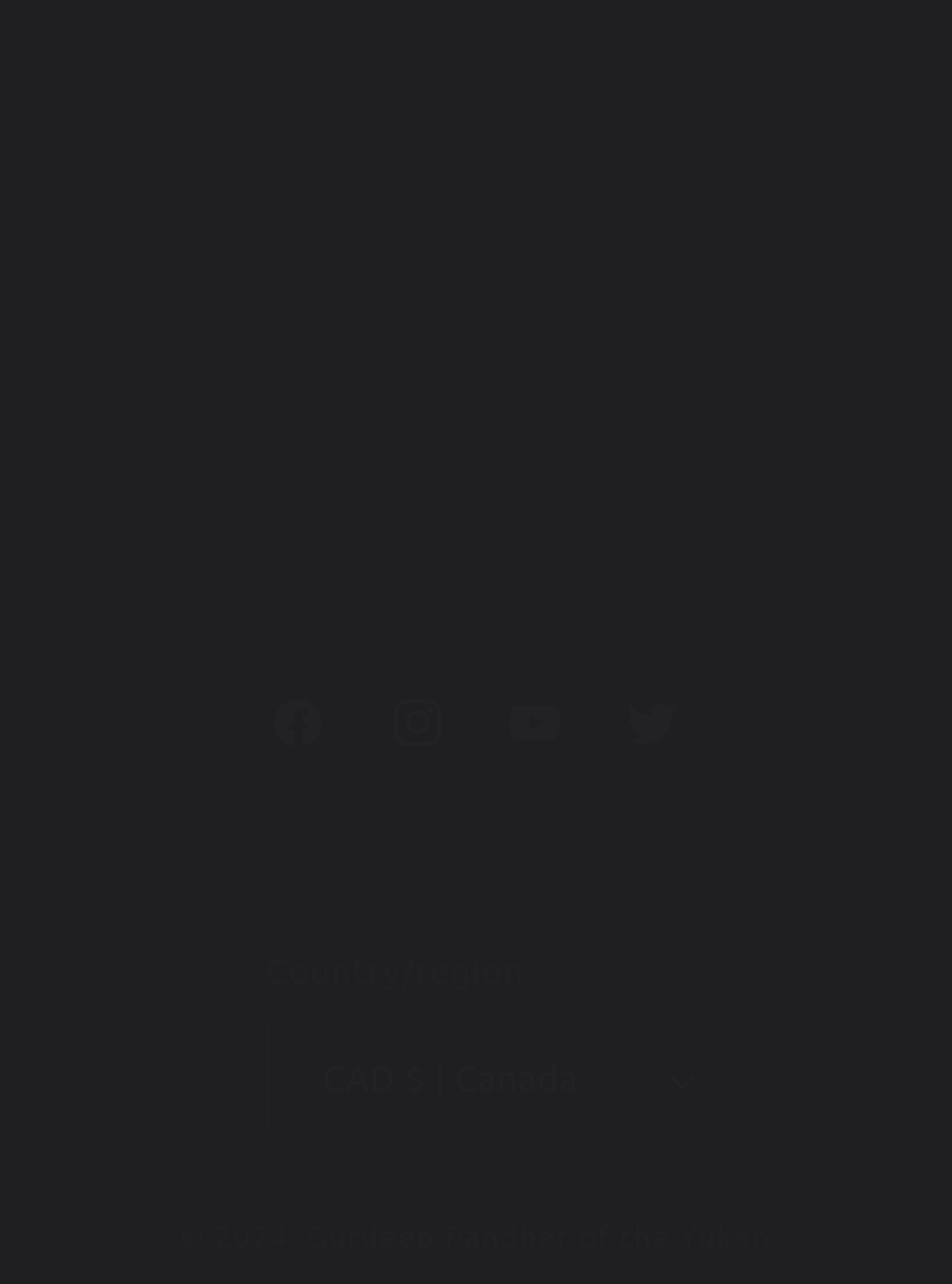Consider the image and give a detailed and elaborate answer to the question: 
How many headings are present on the webpage?

There are two headings present on the webpage, which are 'Gurdeep says ' and 'Country/region'. These headings are located at the top and middle of the page, respectively.